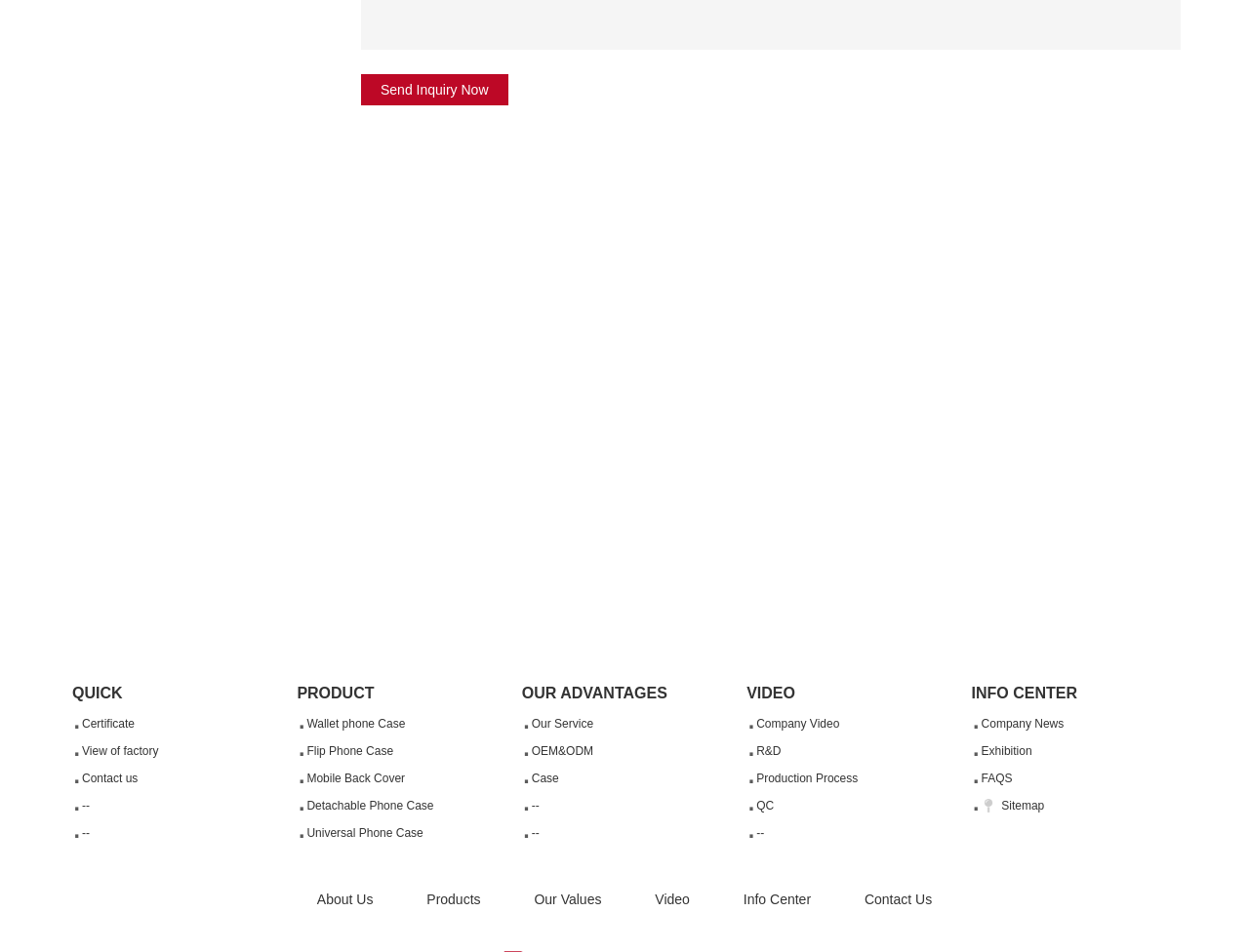Please respond to the question using a single word or phrase:
What is the text of the button at the top of the page?

Send Inquiry Now